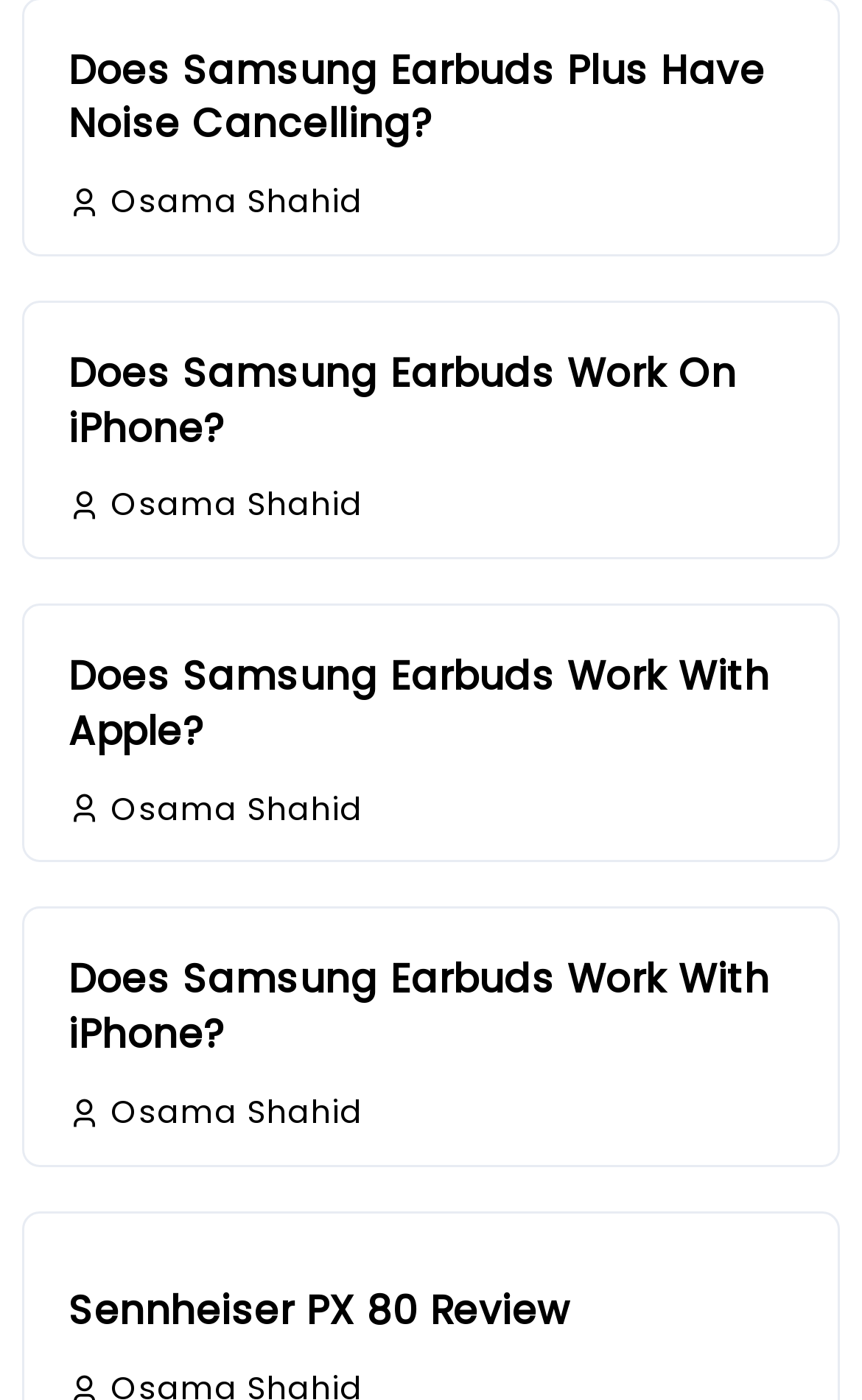Given the content of the image, can you provide a detailed answer to the question?
What is the topic of the first article?

The first article's heading is 'Does Samsung Earbuds Plus Have Noise Cancelling?' which indicates that the topic of the first article is Samsung Earbuds Plus.